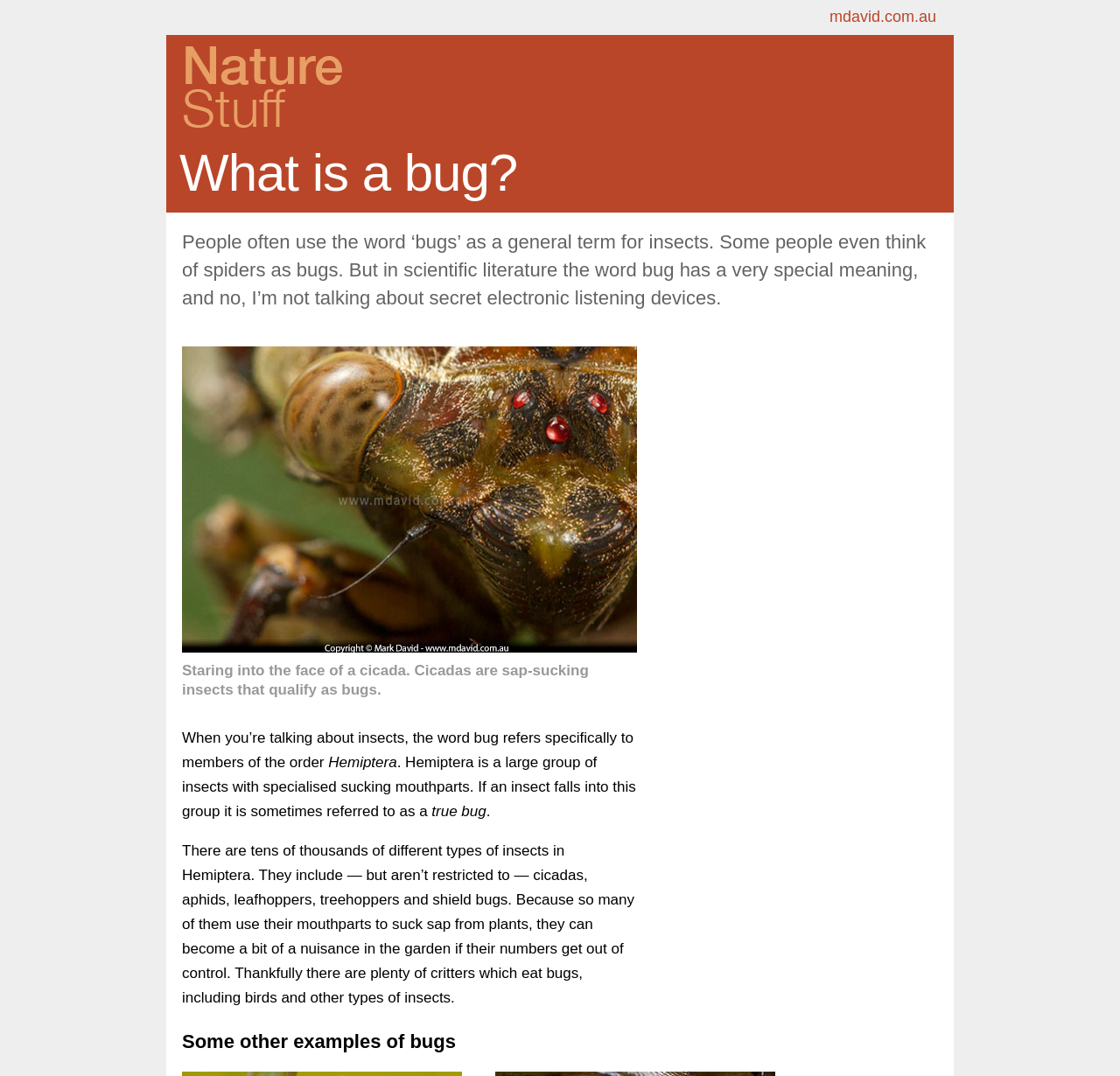Offer a meticulous caption that includes all visible features of the webpage.

The webpage is about the difference between a bug and other types of insects. At the top right corner, there is a link to "mdavid.com.au". Below it, on the left side, there is a link to "Nature Stuff" accompanied by an image with the same name. 

The main content starts with a heading "What is a bug?" followed by a detailed explanation. The text explains that the term "bug" has a specific meaning in scientific literature, and it's not just a general term for insects. 

Below the explanation, there is an image of a cicada, which is a type of sap-sucking insect that qualifies as a bug. The image is accompanied by a paragraph of text that describes cicadas. 

Further down, there is a section of text that explains the order Hemiptera, which is a large group of insects with specialized sucking mouthparts. If an insect falls into this group, it is sometimes referred to as a "true bug". 

The webpage also lists some examples of insects in the Hemiptera group, including cicadas, aphids, leafhoppers, treehoppers, and shield bugs. These insects can become a nuisance in the garden if their numbers get out of control, but there are many critters that eat bugs, such as birds and other types of insects.

Finally, there is a heading "Some other examples of bugs" at the bottom of the page, but it does not seem to be followed by any additional content.